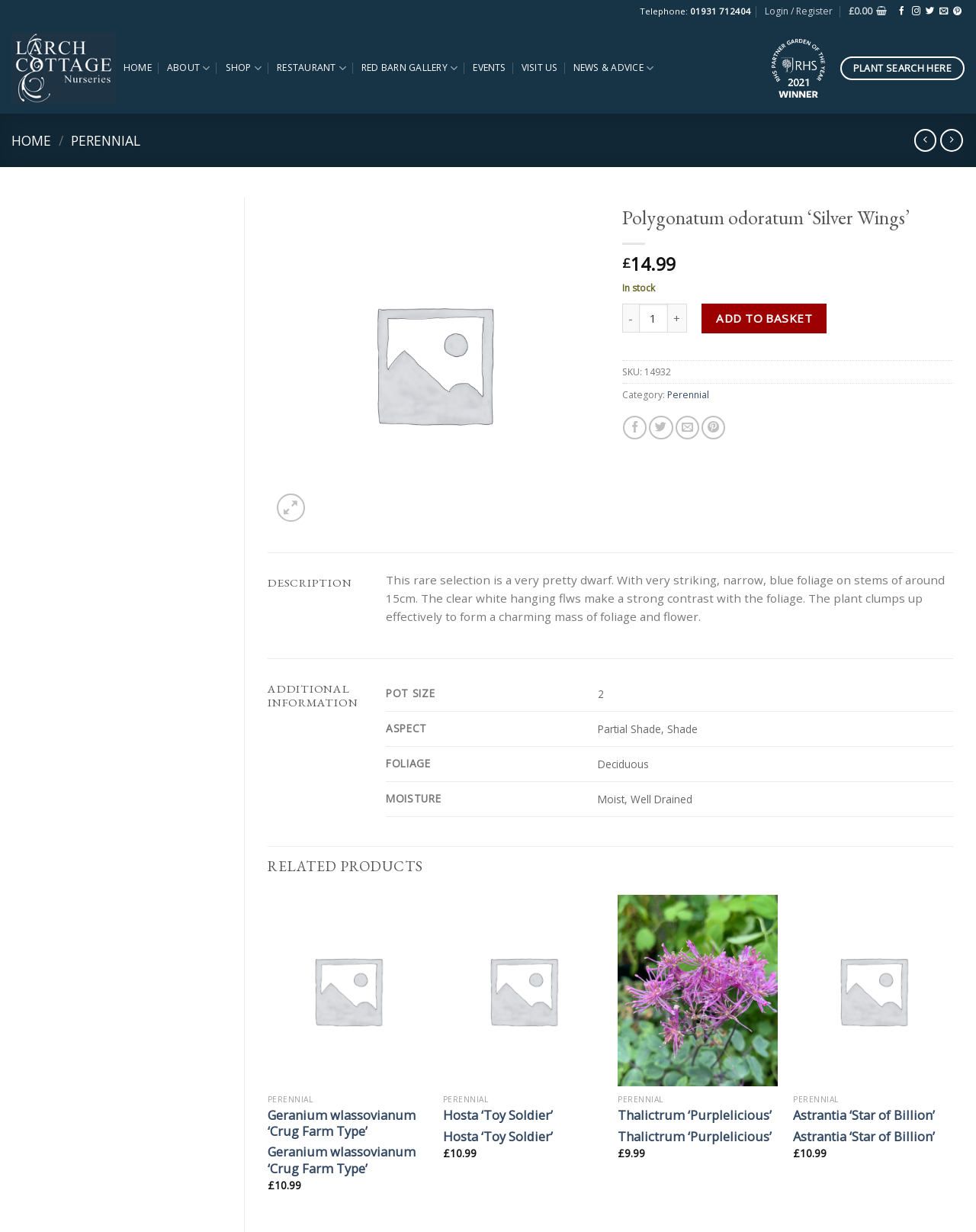Please identify the bounding box coordinates of the element that needs to be clicked to perform the following instruction: "Click the 'ADD TO BASKET' button".

[0.719, 0.247, 0.847, 0.27]